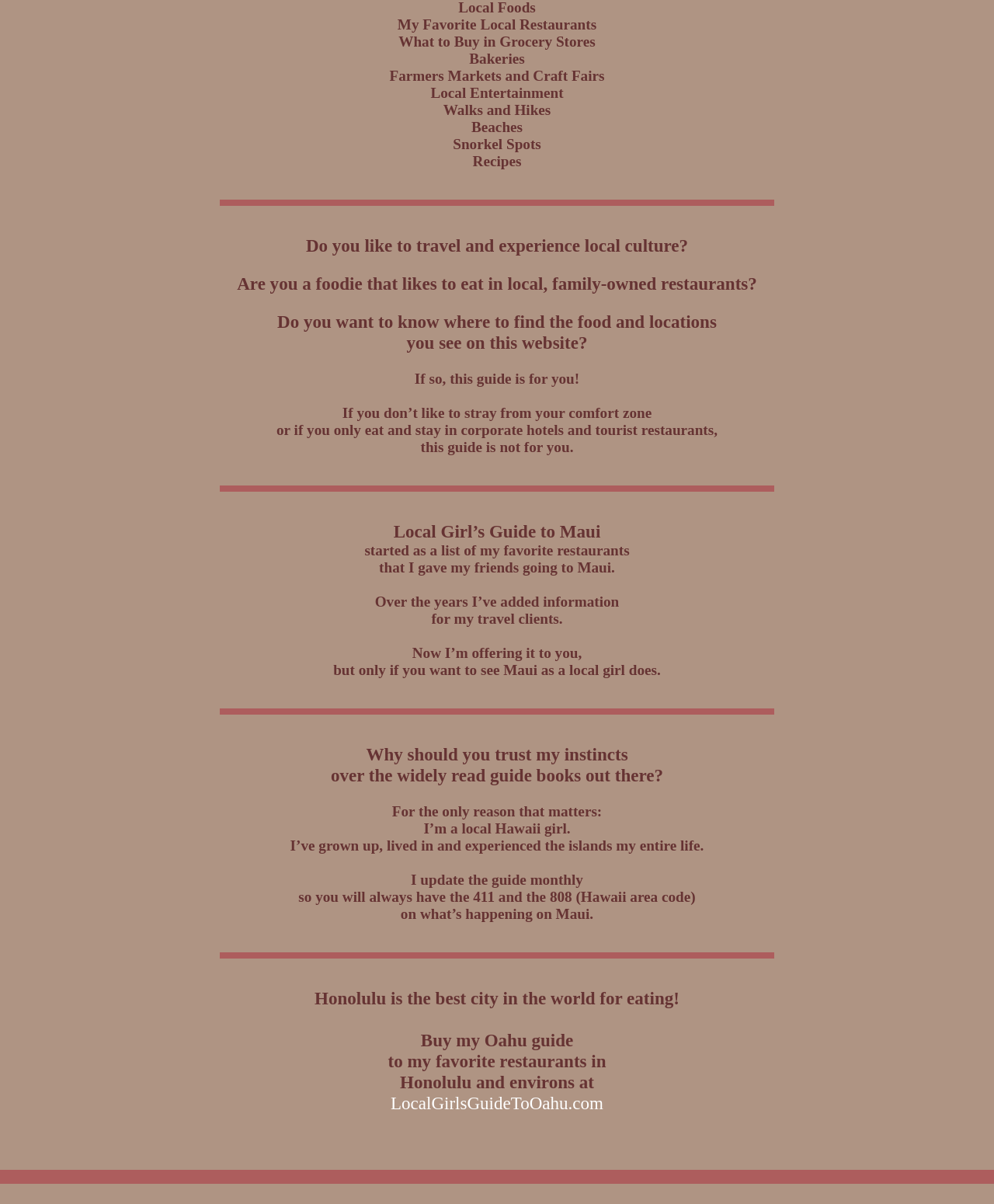What is the name of the guide?
From the screenshot, provide a brief answer in one word or phrase.

Local Girl’s Guide to Maui